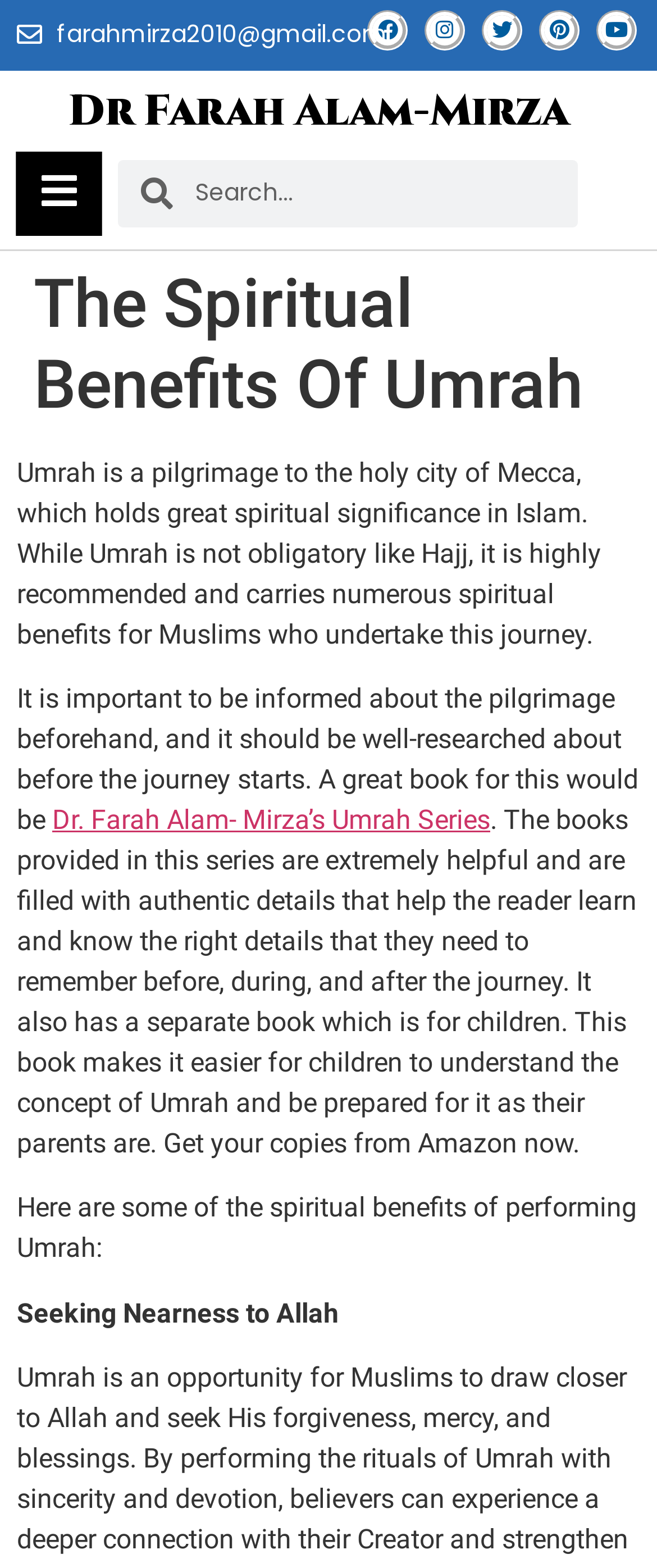Please locate the bounding box coordinates for the element that should be clicked to achieve the following instruction: "Search for something". Ensure the coordinates are given as four float numbers between 0 and 1, i.e., [left, top, right, bottom].

[0.18, 0.102, 0.88, 0.145]